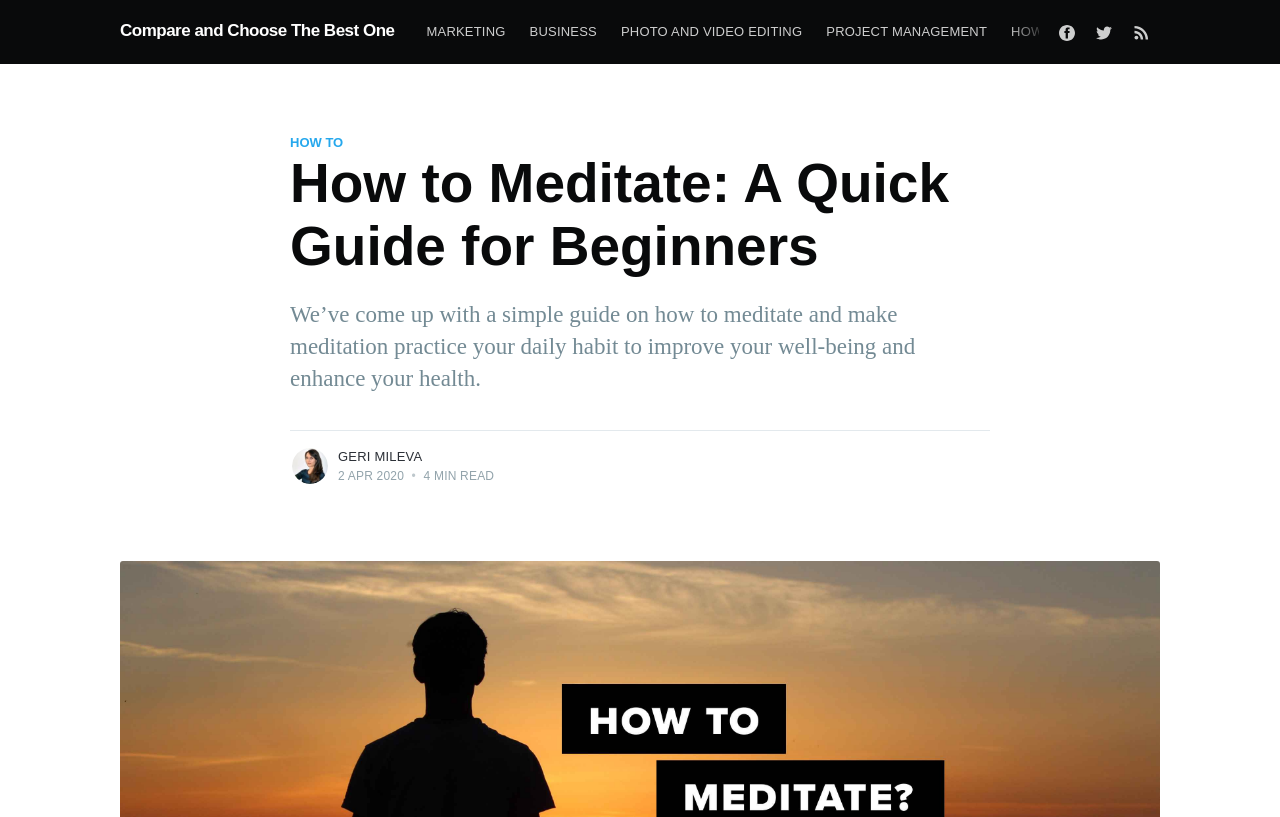Can you extract the primary headline text from the webpage?

How to Meditate: A Quick Guide for Beginners